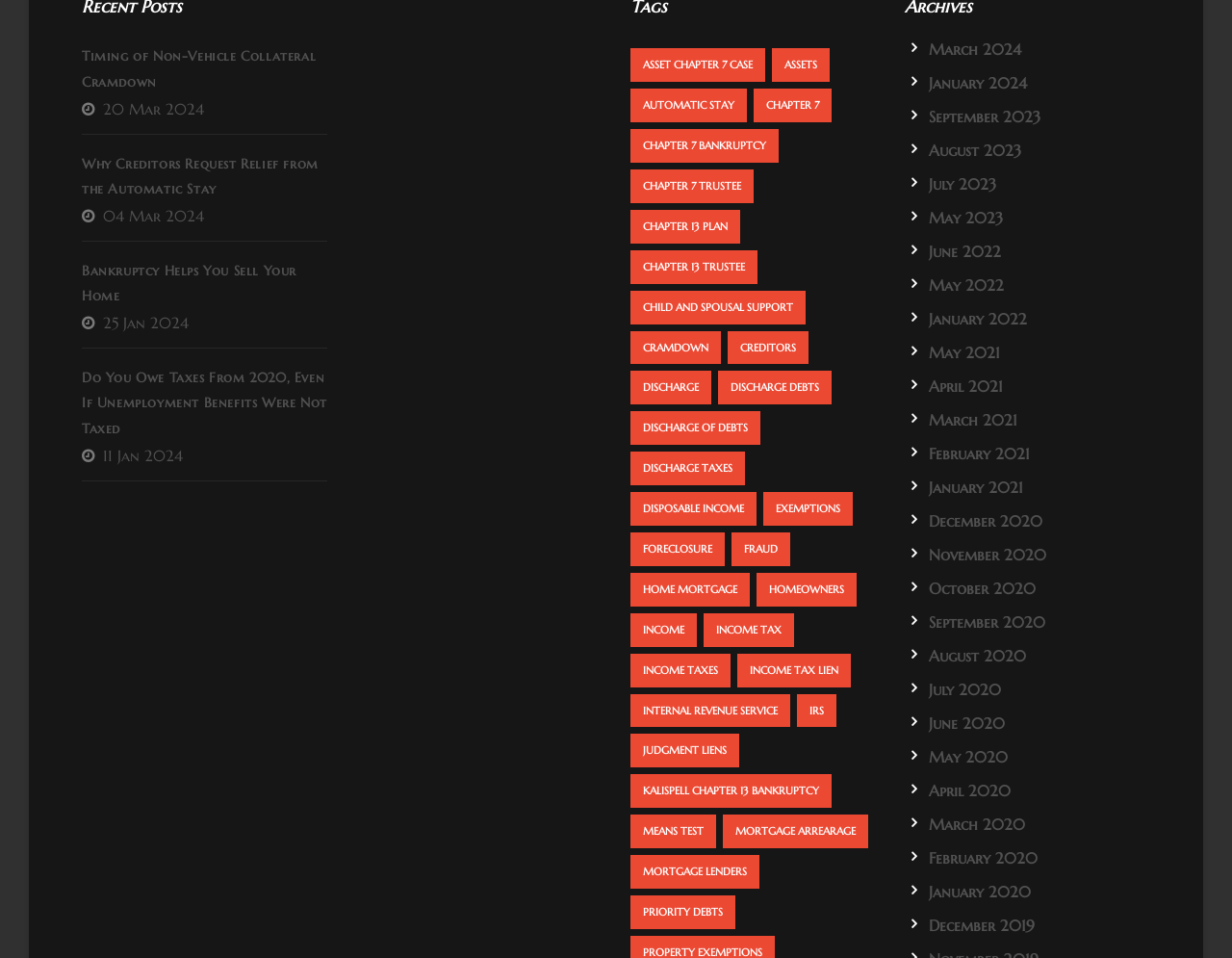Can you specify the bounding box coordinates of the area that needs to be clicked to fulfill the following instruction: "Explore 'Chapter 7 trustee'"?

[0.512, 0.177, 0.612, 0.212]